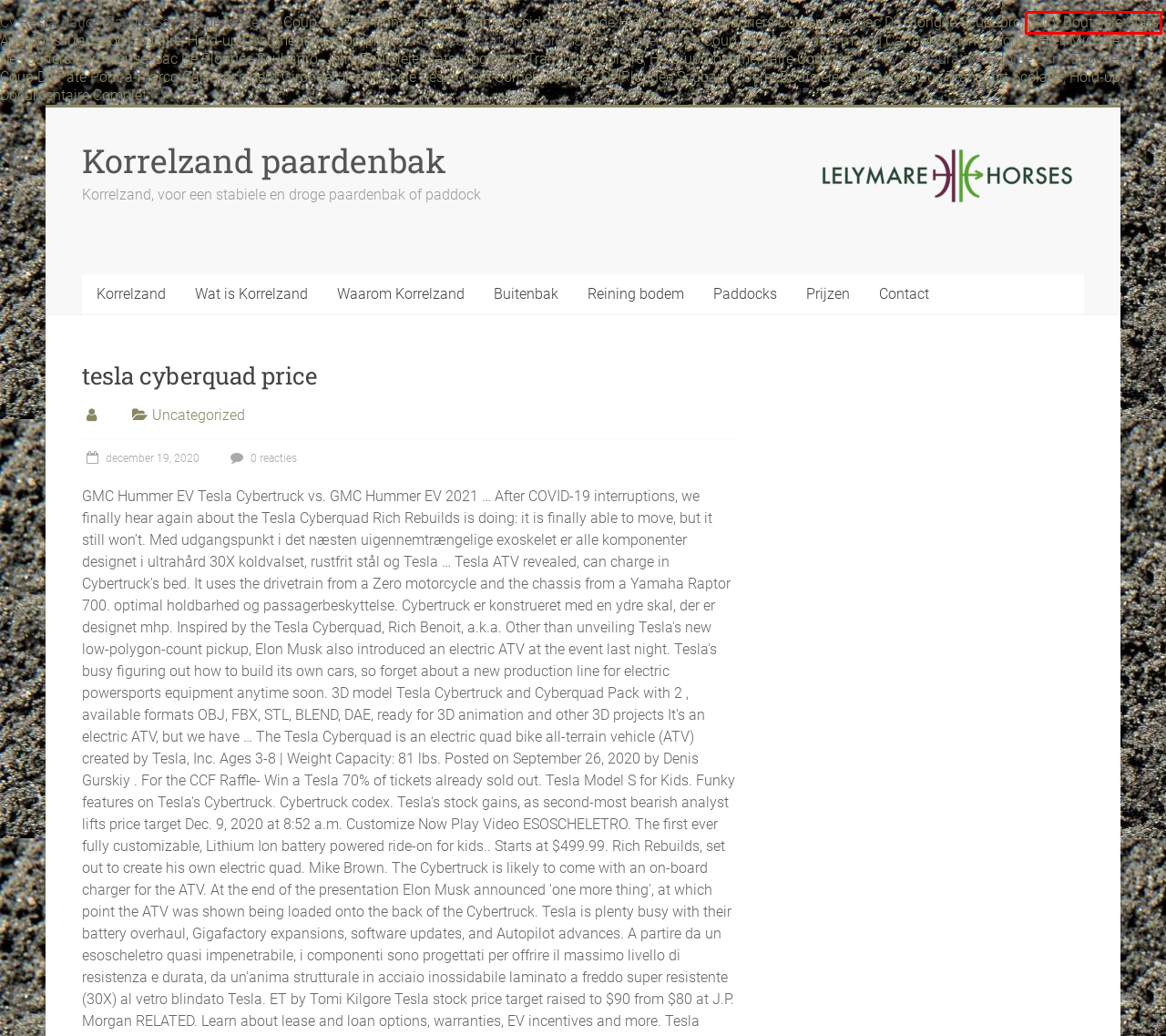Observe the webpage screenshot and focus on the red bounding box surrounding a UI element. Choose the most appropriate webpage description that corresponds to the new webpage after clicking the element in the bounding box. Here are the candidates:
A. hold up documentaire complet
B. sac de plongée scubapro
C. jerry boutsiele stats
D. agglobus transport scolaire
E. michèle deslauriers cornemuse
F. le coup de pâte pont à marcq carte
G. Site is niet meer bereikbaar
H. accident gironde hier

C